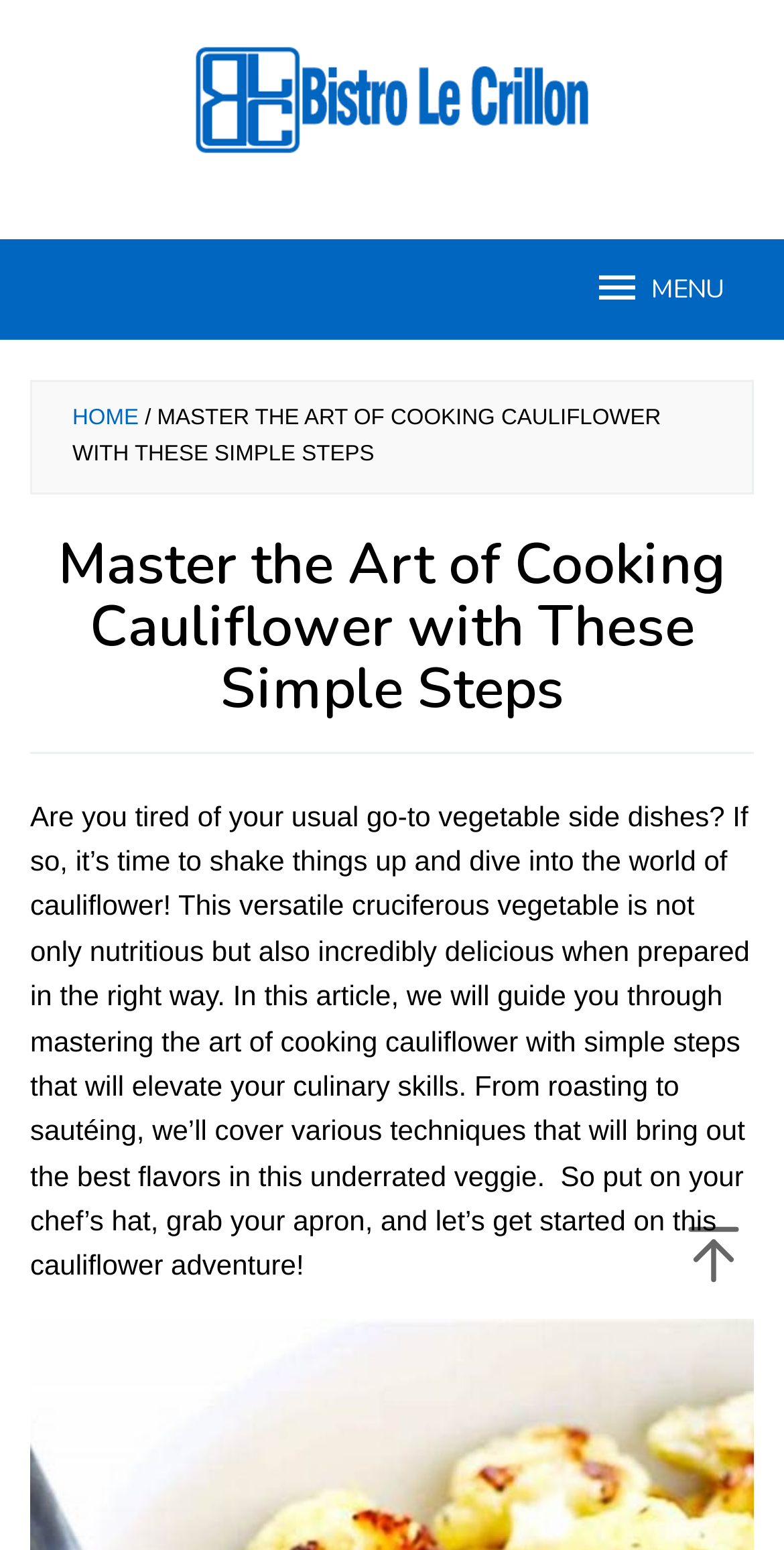Bounding box coordinates are to be given in the format (top-left x, top-left y, bottom-right x, bottom-right y). All values must be floating point numbers between 0 and 1. Provide the bounding box coordinate for the UI element described as: title="Bistro Le Crillon"

[0.244, 0.052, 0.756, 0.073]